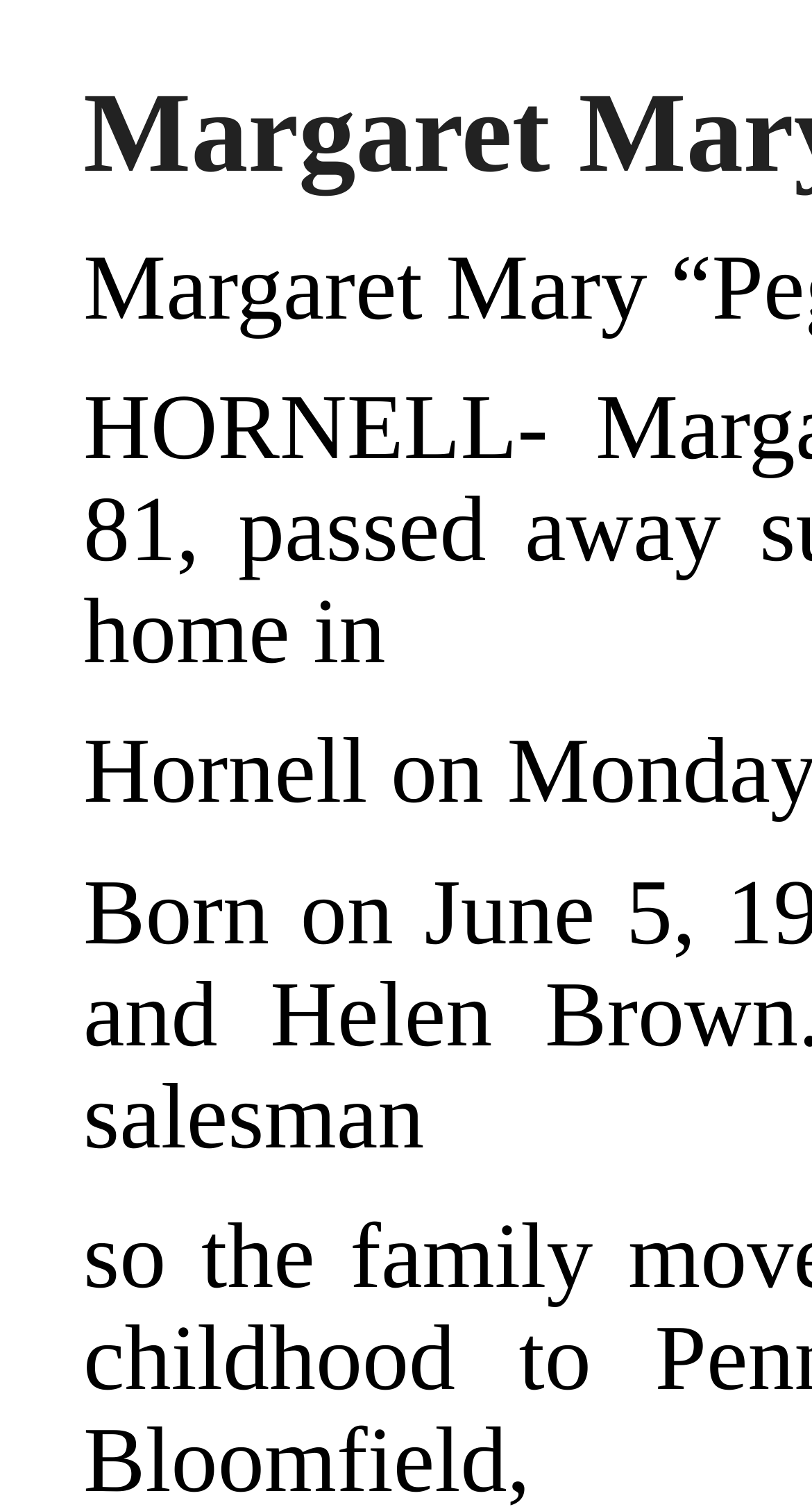Locate the primary headline on the webpage and provide its text.

Margaret Mary “Peg” McDermott